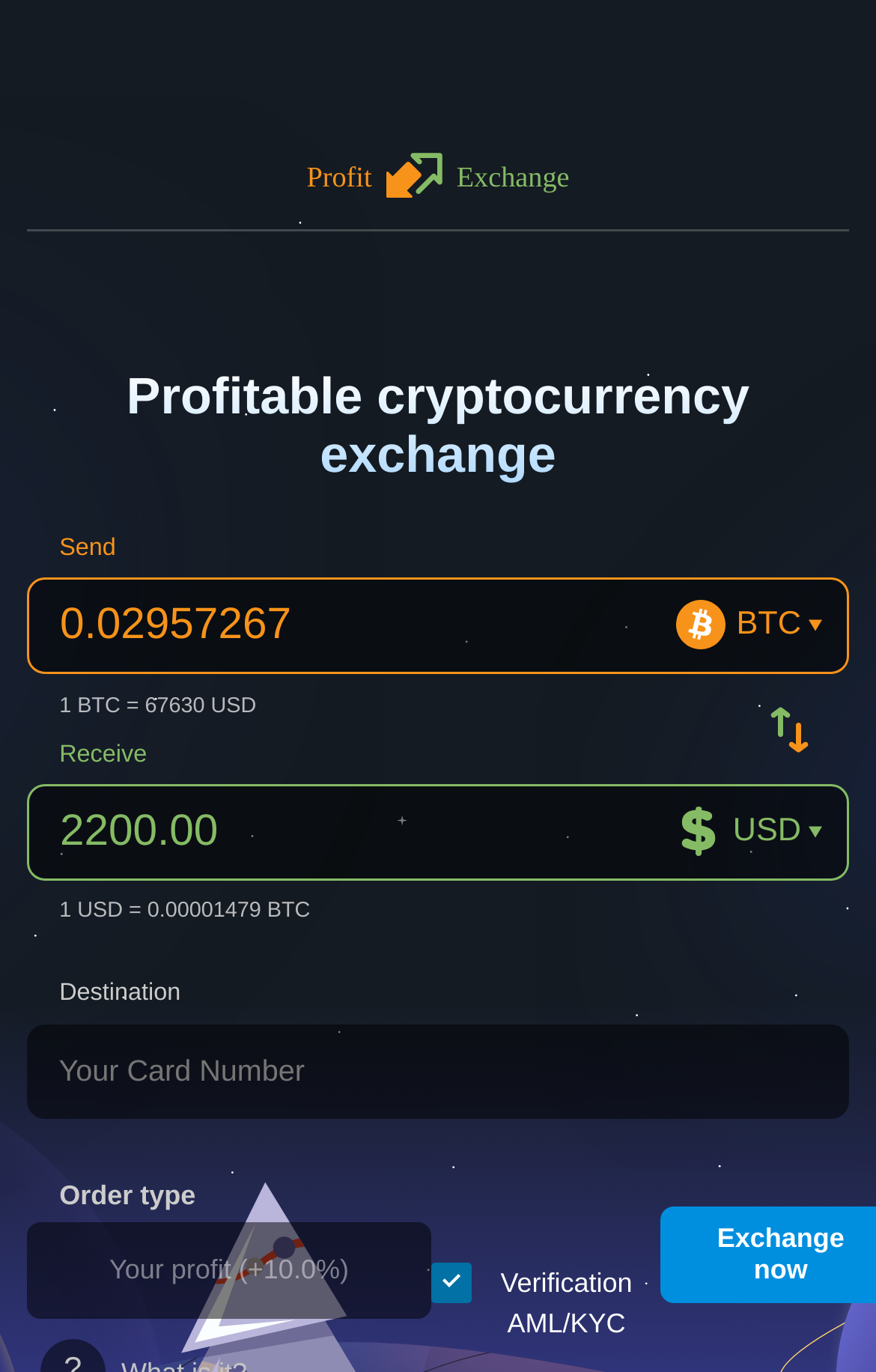Extract the bounding box coordinates for the HTML element that matches this description: "input value="2200.00" parent_node: USD". The coordinates should be four float numbers between 0 and 1, i.e., [left, top, right, bottom].

[0.031, 0.572, 0.969, 0.642]